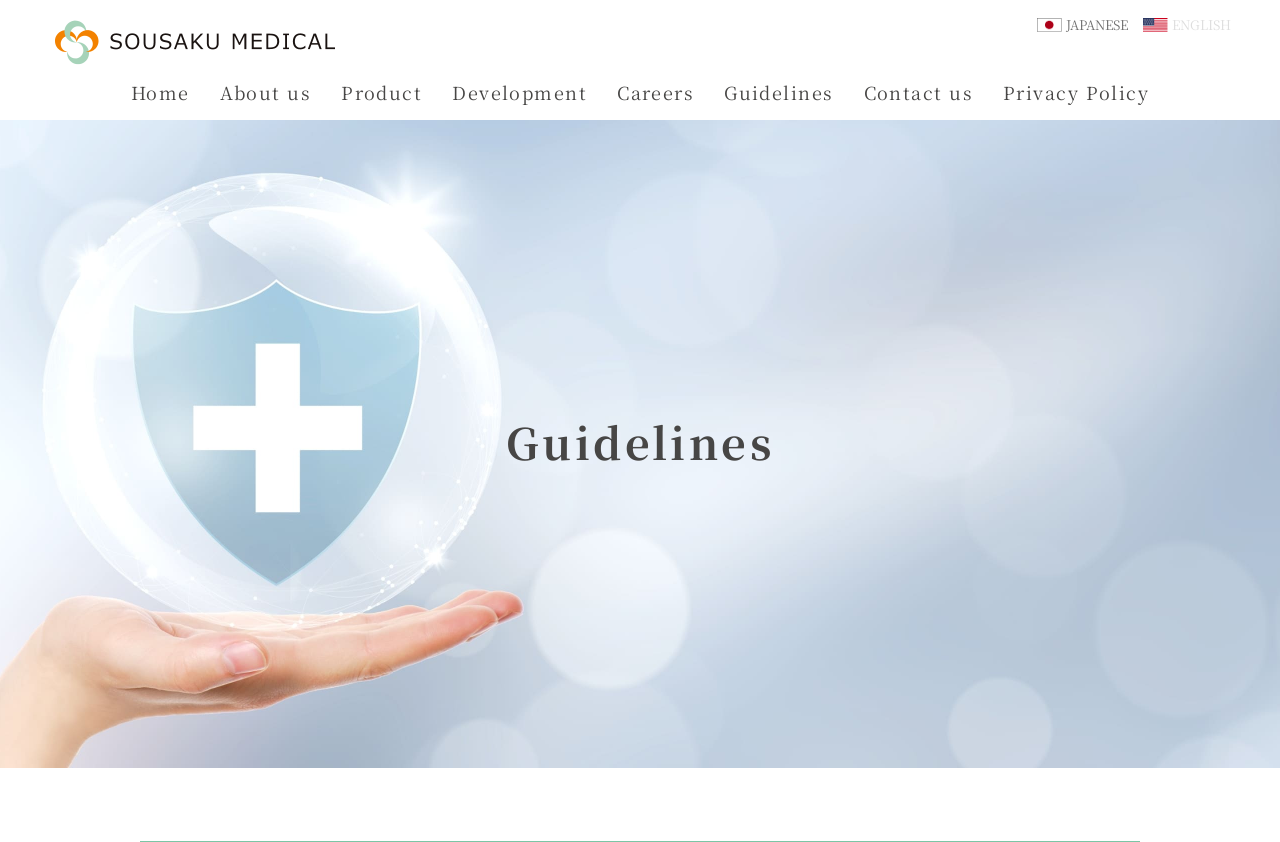Determine the bounding box coordinates of the clickable region to follow the instruction: "View the 'Product' page".

[0.267, 0.094, 0.33, 0.125]